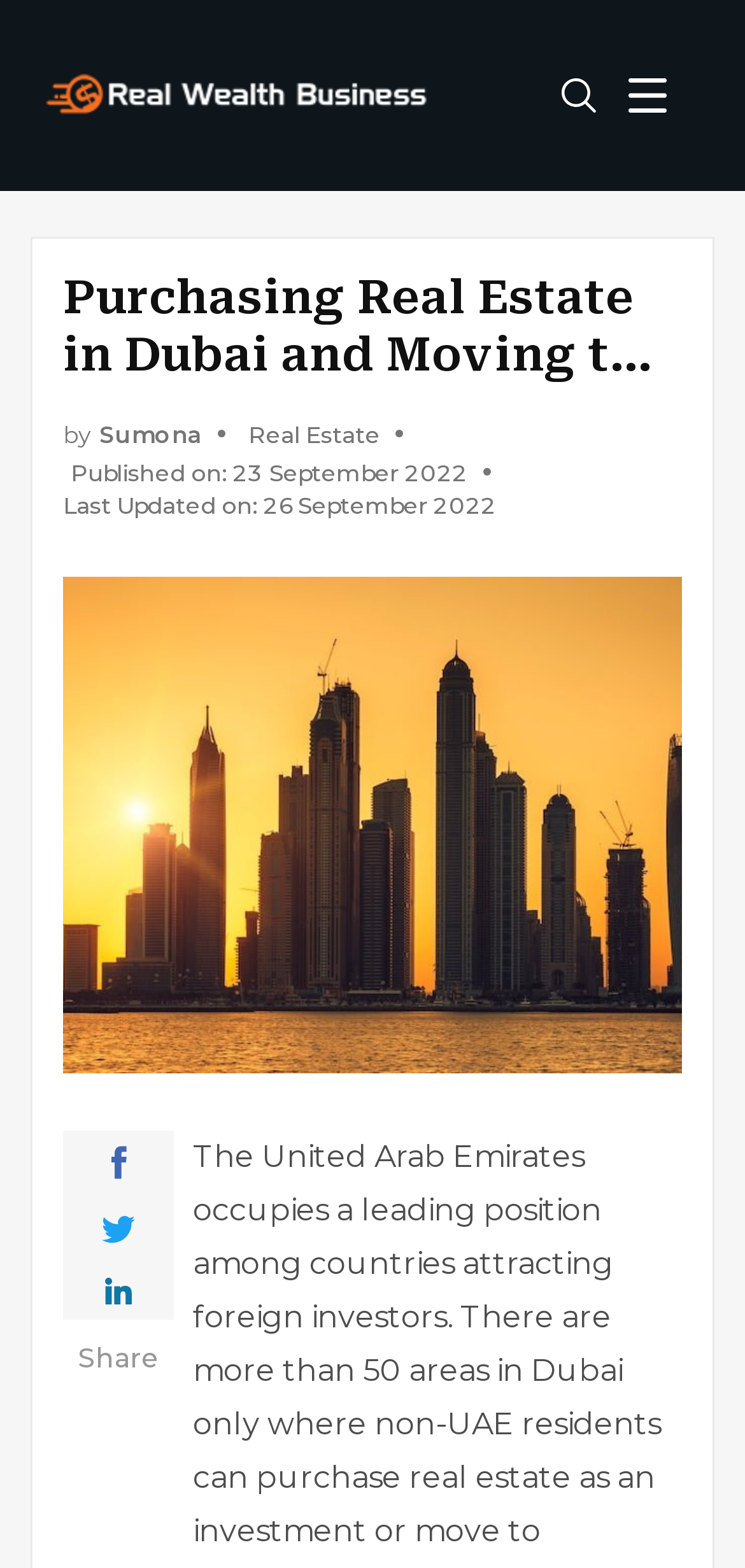What is the date of last update?
Please answer the question as detailed as possible.

The date of last update is mentioned in the heading element with bounding box coordinates [0.085, 0.264, 0.915, 0.331]. The text 'Last Updated on: 26 September 2022' indicates that the article was last updated on this date.